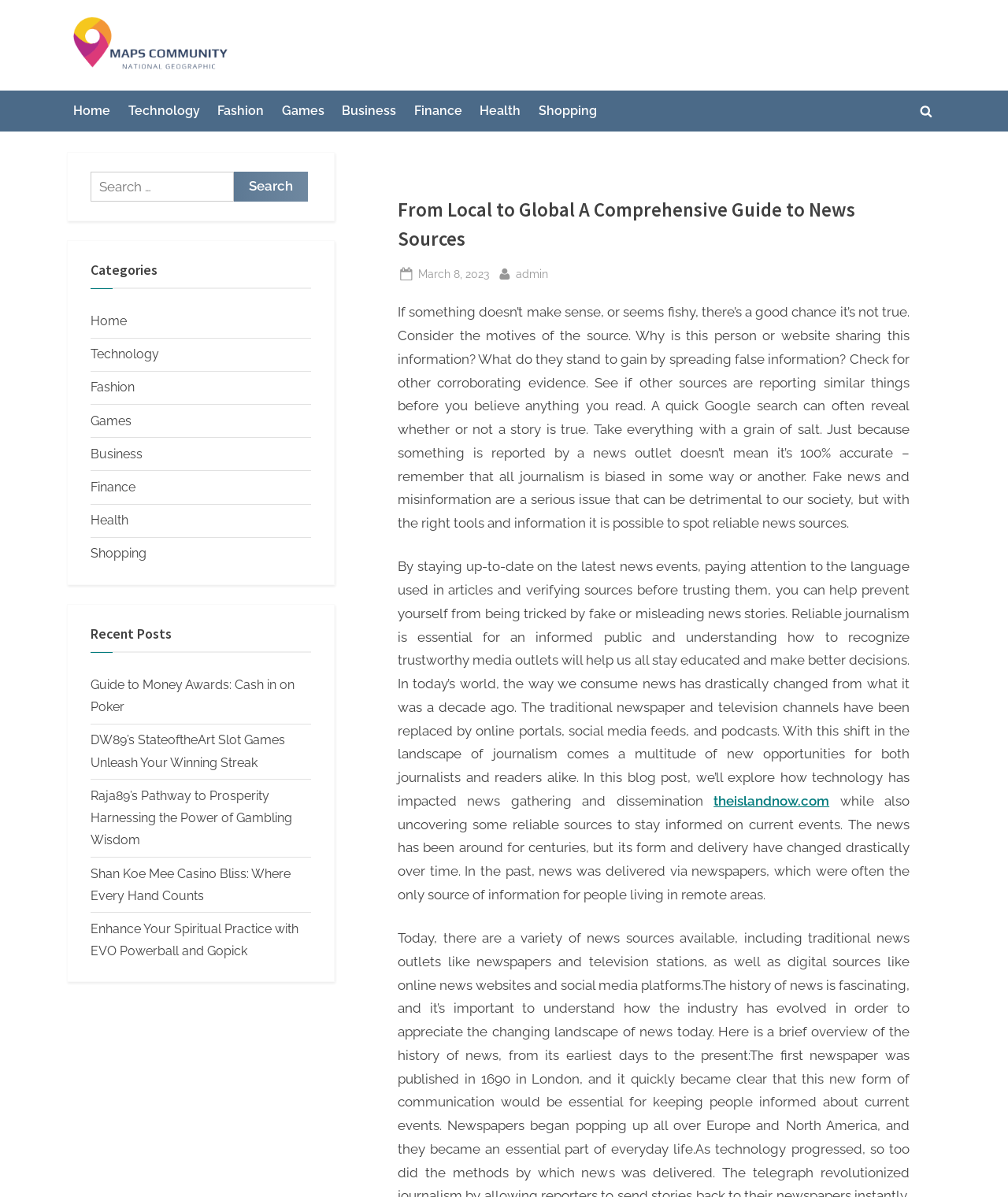Determine the bounding box coordinates (top-left x, top-left y, bottom-right x, bottom-right y) of the UI element described in the following text: Business

[0.333, 0.08, 0.4, 0.105]